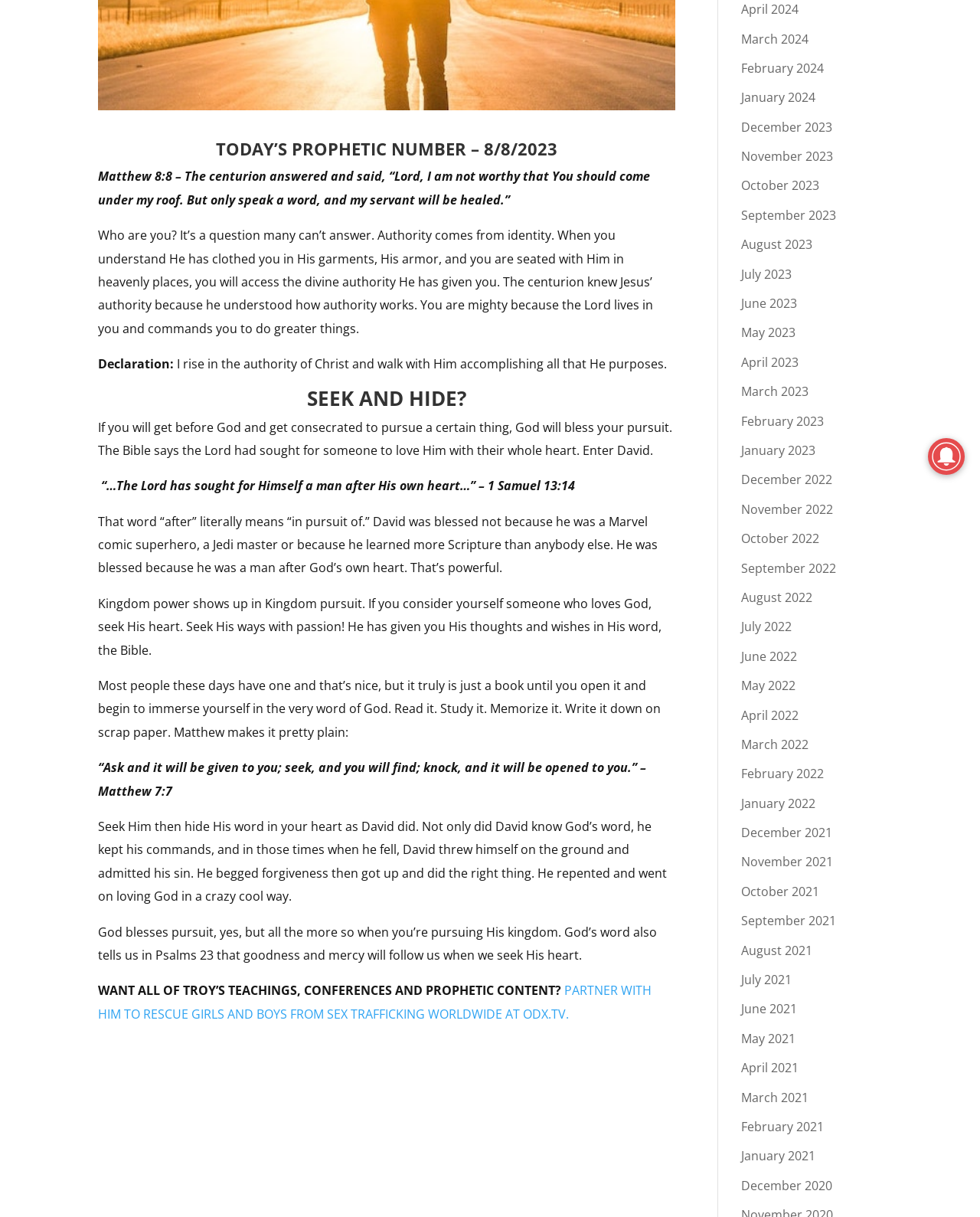Give the bounding box coordinates for the element described by: "September 2021".

[0.756, 0.75, 0.853, 0.764]